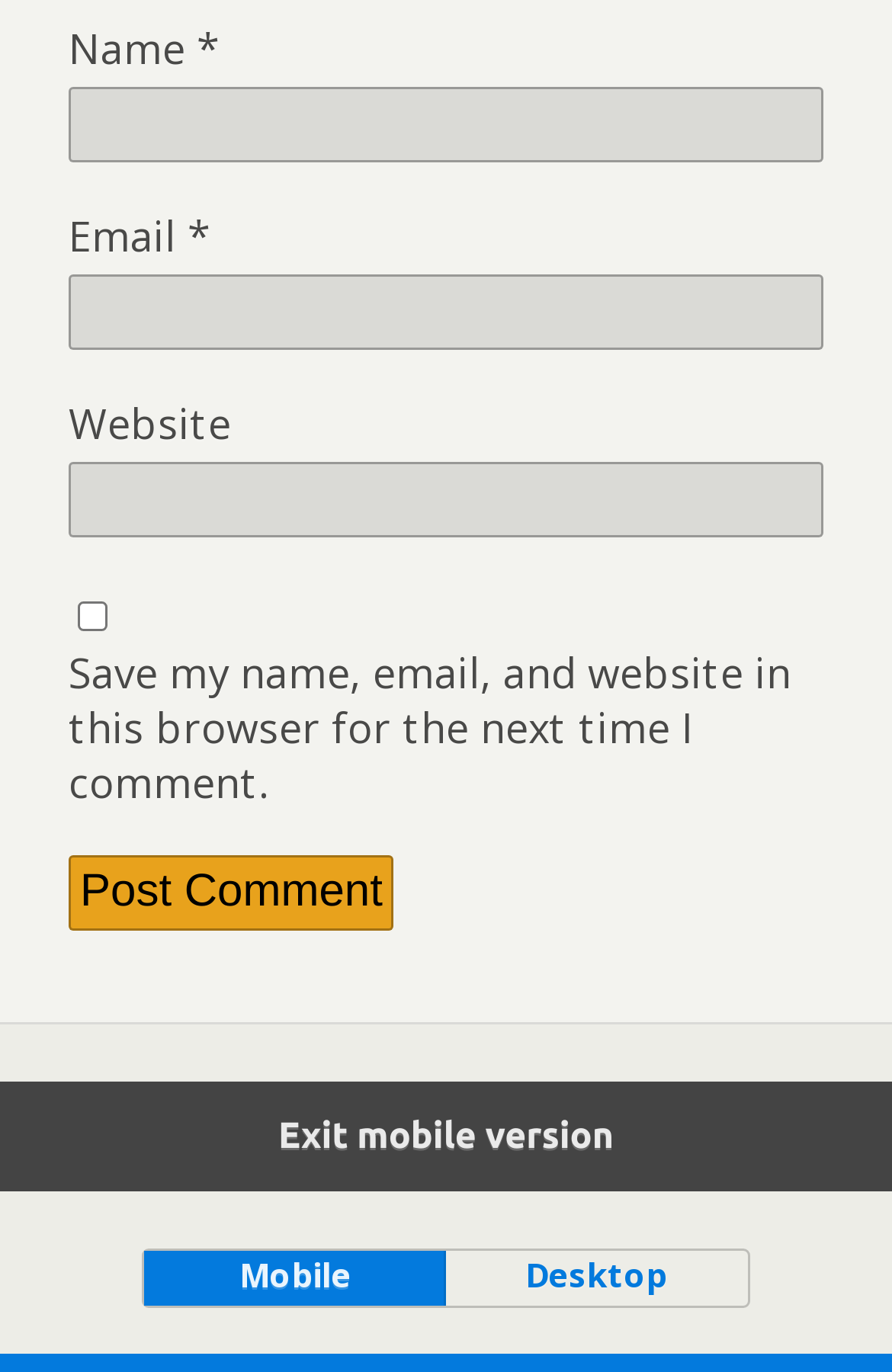Specify the bounding box coordinates of the area to click in order to follow the given instruction: "Post your comment."

[0.077, 0.623, 0.442, 0.678]